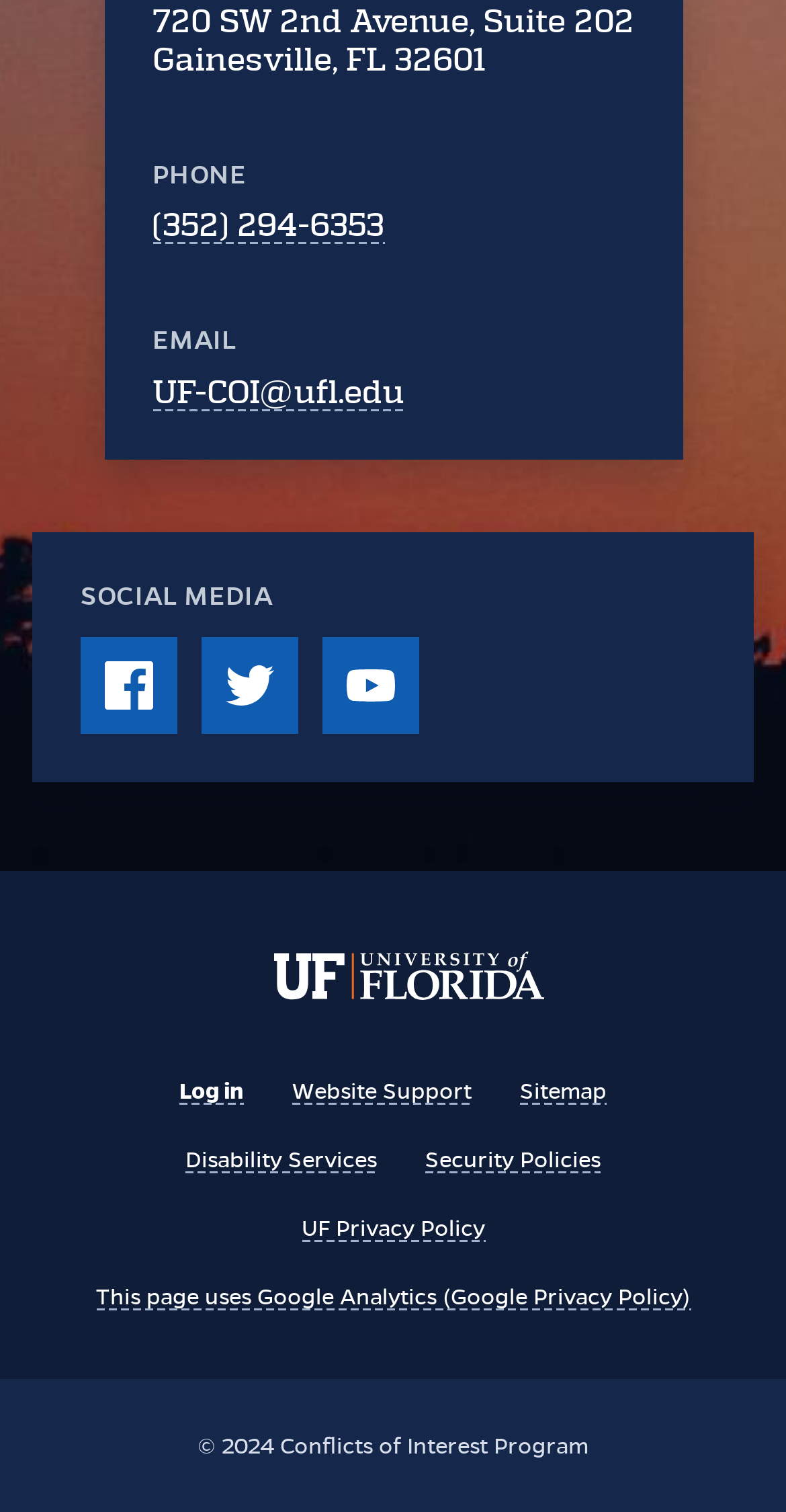What is the address of the Conflicts of Interest Program?
Look at the screenshot and give a one-word or phrase answer.

720 SW 2nd Avenue, Suite 202